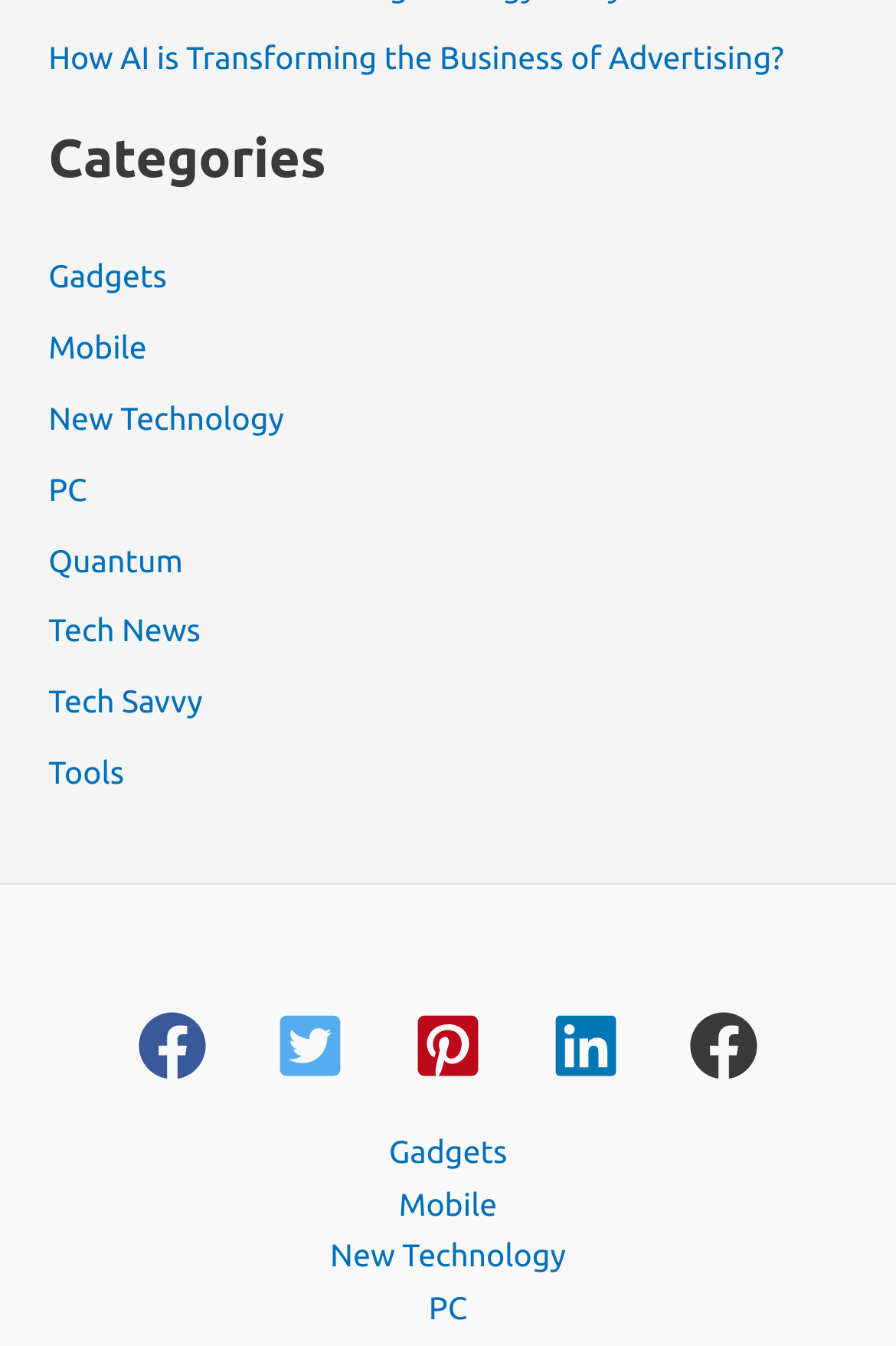Please reply to the following question with a single word or a short phrase:
What is the topic of the link at the top of the page?

AI in Advertising